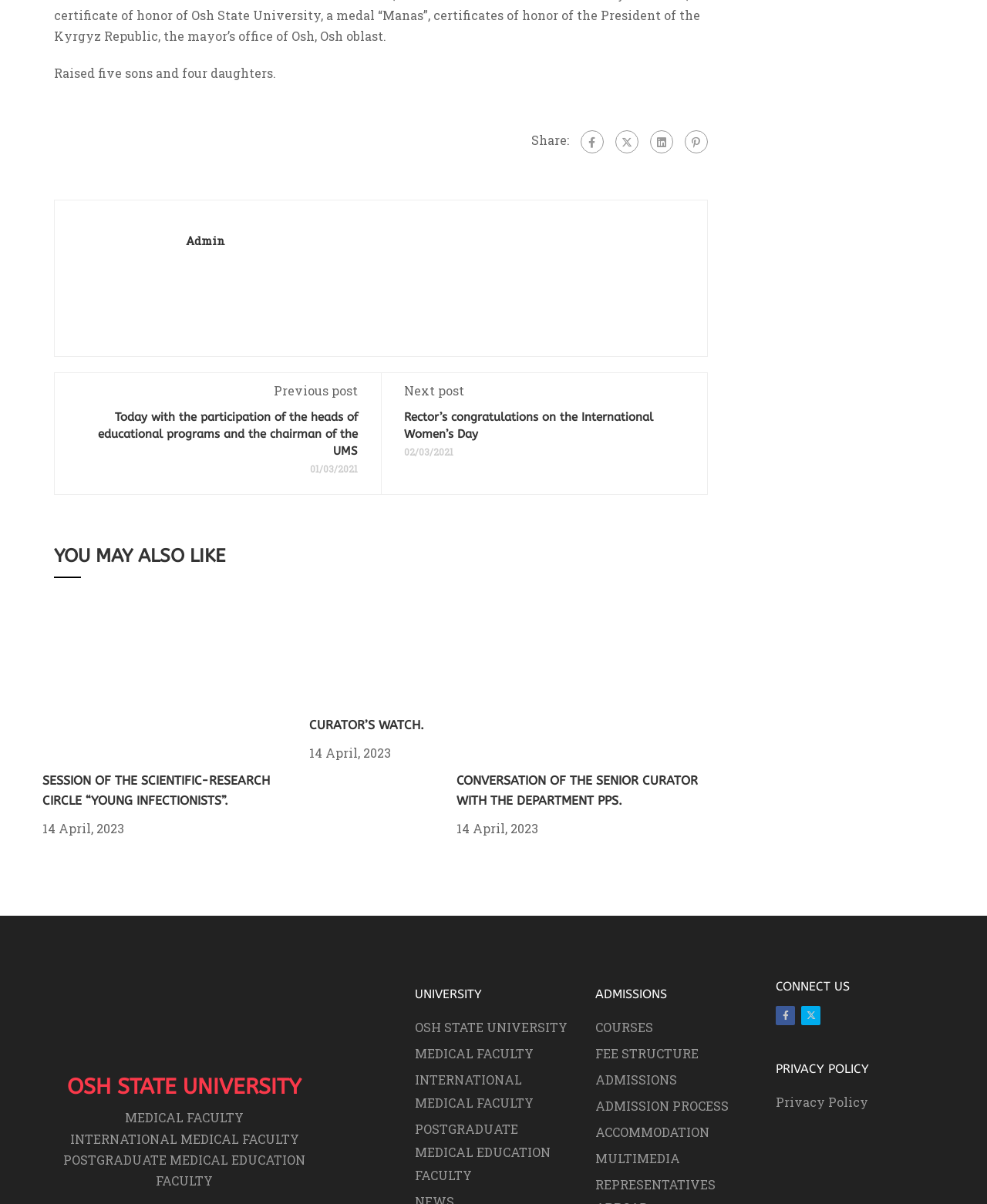Please give the bounding box coordinates of the area that should be clicked to fulfill the following instruction: "Click the share button". The coordinates should be in the format of four float numbers from 0 to 1, i.e., [left, top, right, bottom].

[0.538, 0.109, 0.576, 0.123]